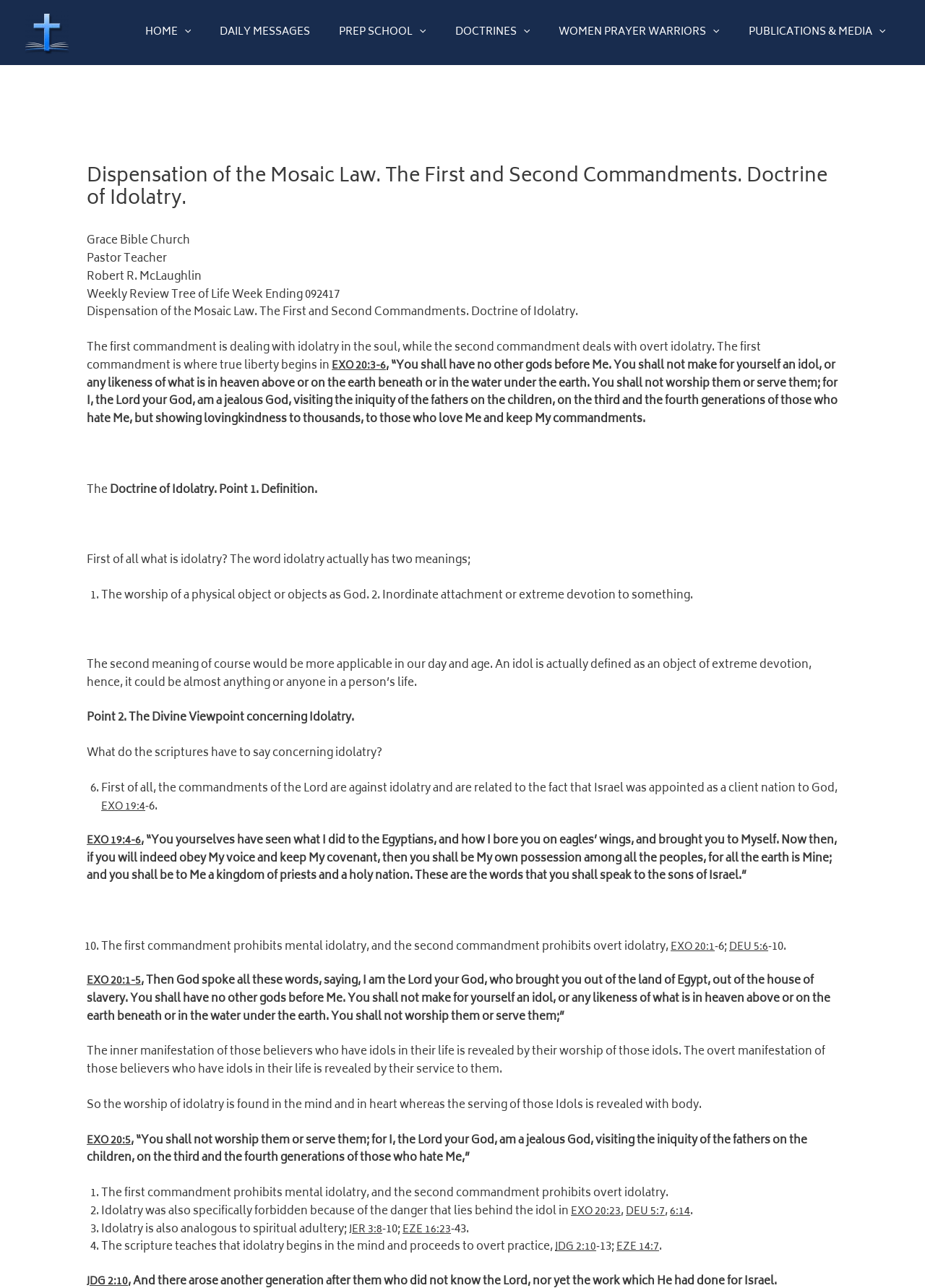Please identify the bounding box coordinates of the element I should click to complete this instruction: 'Explore PUBLICATIONS & MEDIA'. The coordinates should be given as four float numbers between 0 and 1, like this: [left, top, right, bottom].

[0.793, 0.007, 0.973, 0.043]